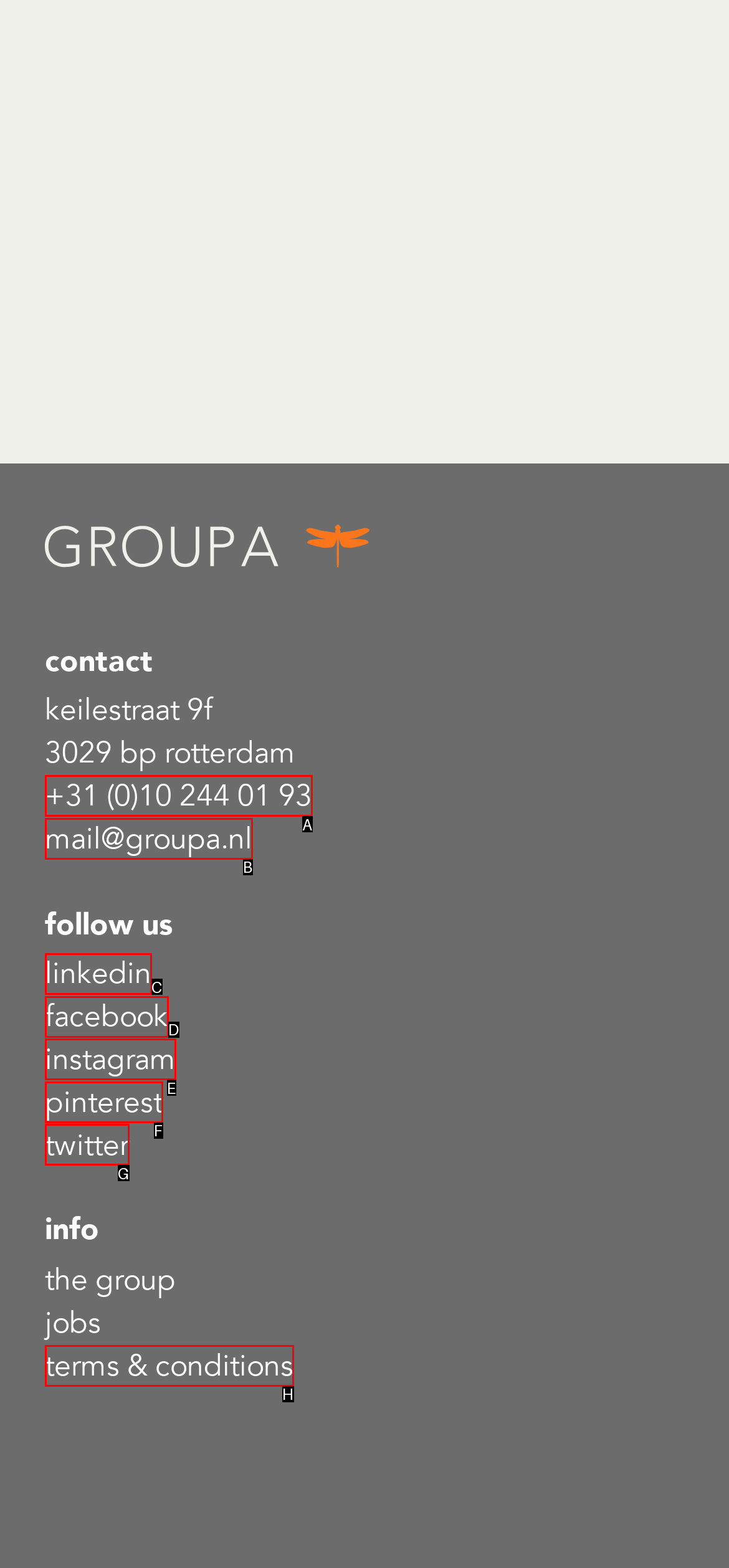Choose the option that best matches the element: +31 (0)10 244 01 93
Respond with the letter of the correct option.

A